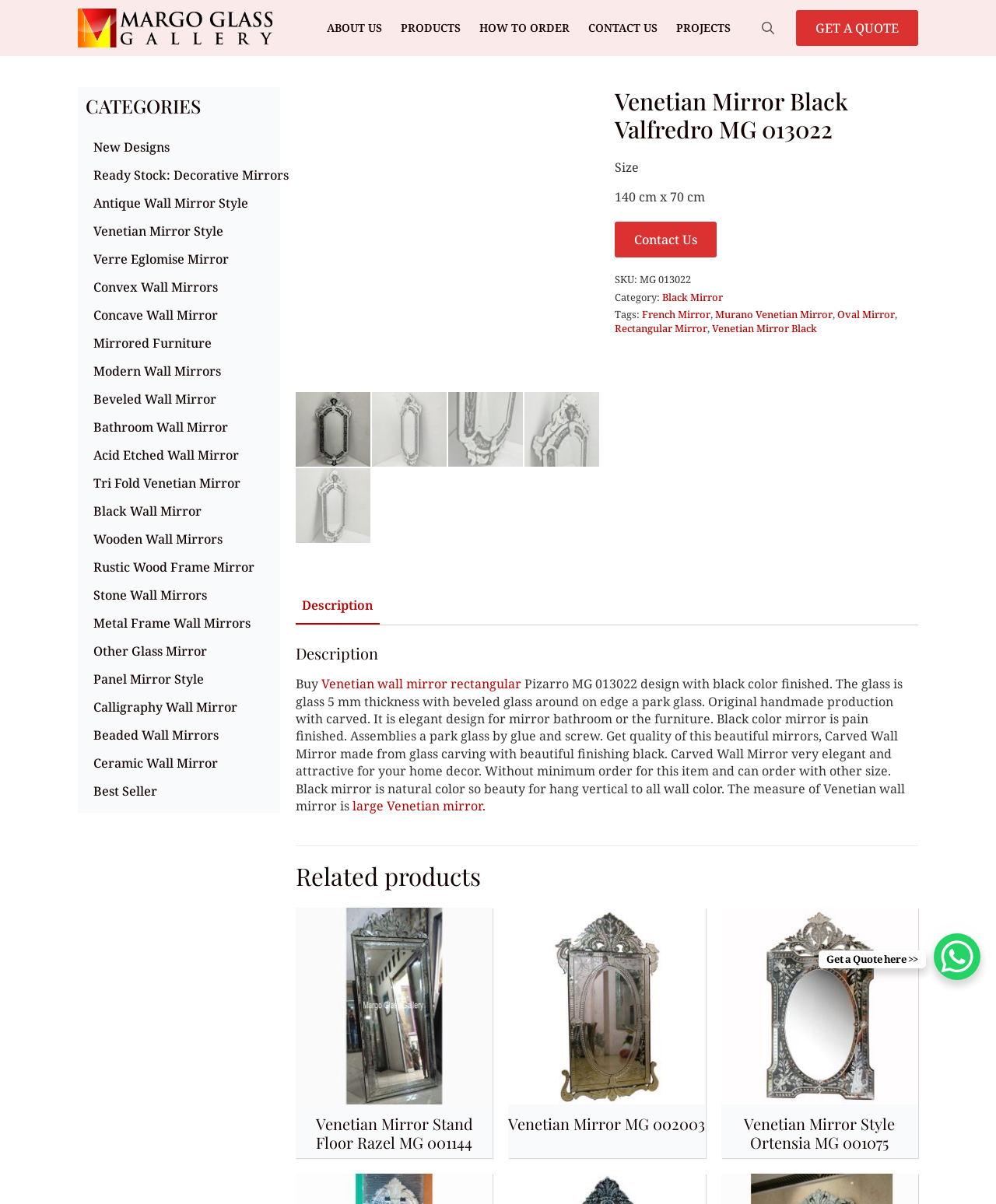Can you extract the primary headline text from the webpage?

Venetian Mirror Black Valfredro MG 013022